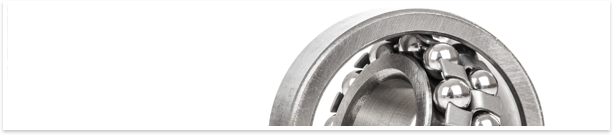Provide a comprehensive description of the image.

This image showcases a close-up of a self-aligning ball bearing, illustrating its intricate design and engineering. The bearing features a spherical outer ring and multiple balls nestled within, which are crucial for allowing smooth rotation and mitigating misalignment issues. Such bearings are commonly utilized in various applications, from vehicles to industrial machinery, due to their unique ability to self-align and operate efficiently even under high speeds and loads. The precision and craftsmanship in this component demonstrate its importance in ensuring optimal performance across different industries, highlighting the sophistication of modern bearing technology.